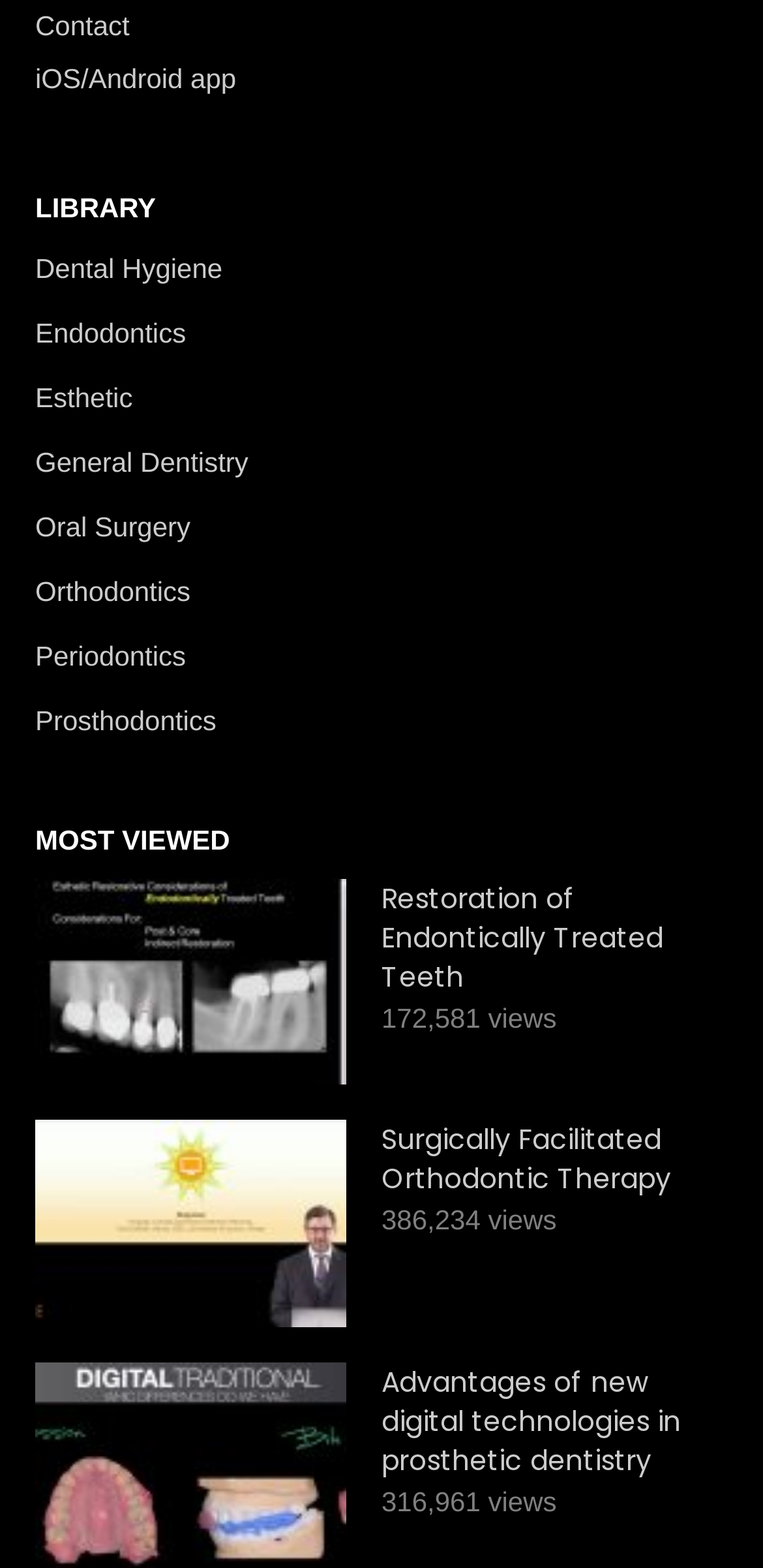Is 'Prosthodontics' a subcategory of 'General Dentistry'?
Give a single word or phrase answer based on the content of the image.

No